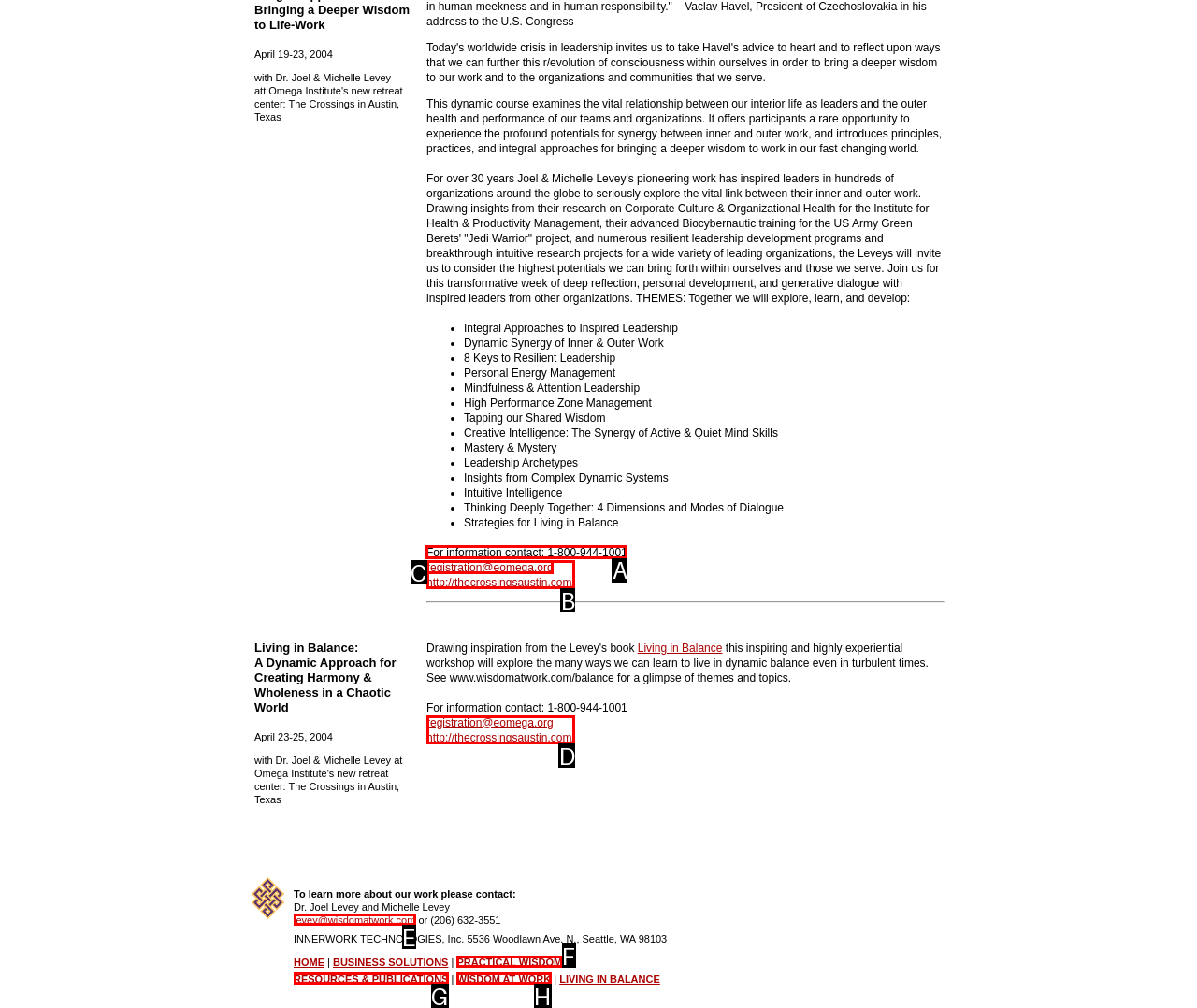Determine the letter of the element to click to accomplish this task: Get more information about the workshop. Respond with the letter.

A